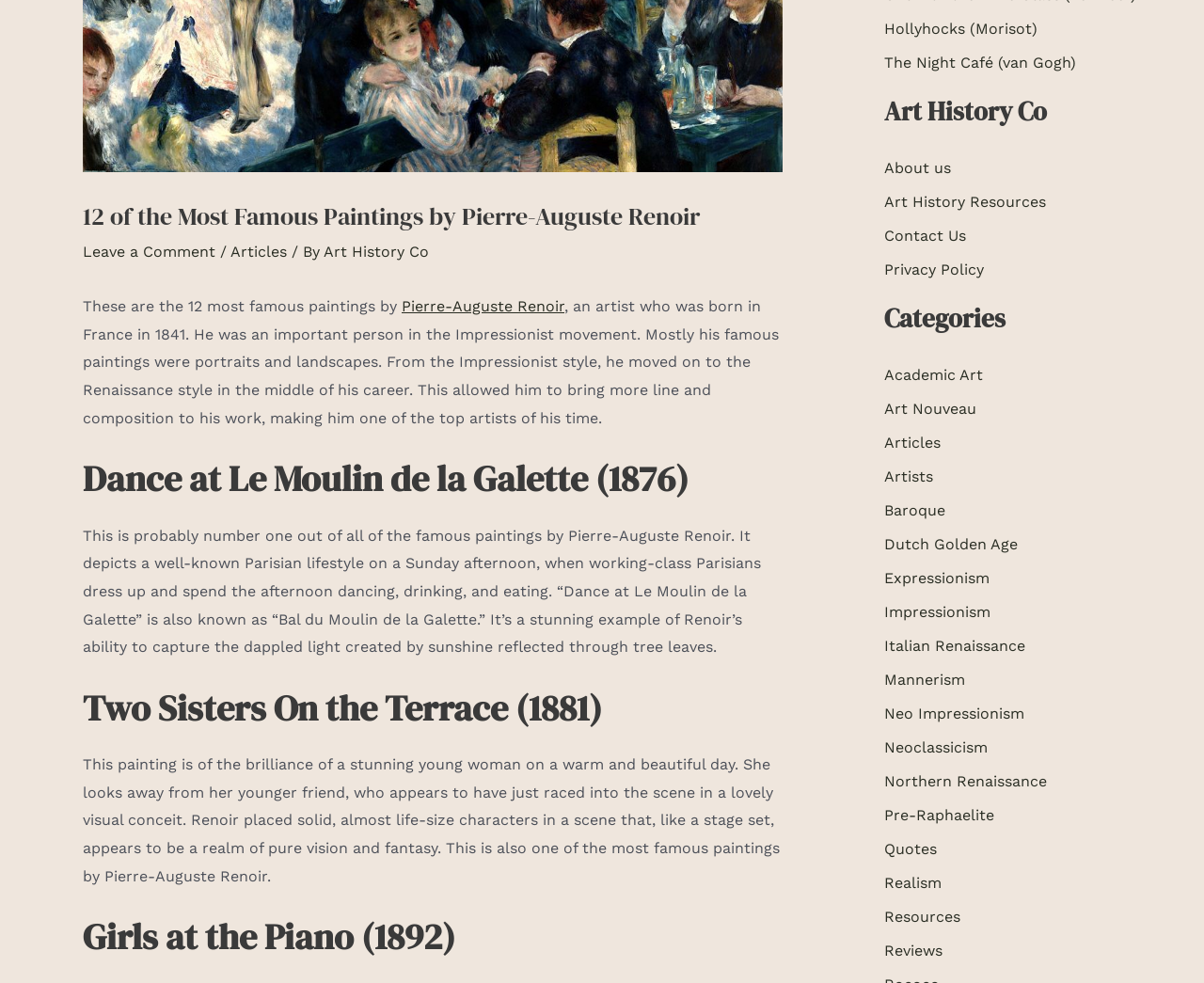Locate the bounding box of the UI element described in the following text: "Resources".

[0.734, 0.923, 0.798, 0.942]